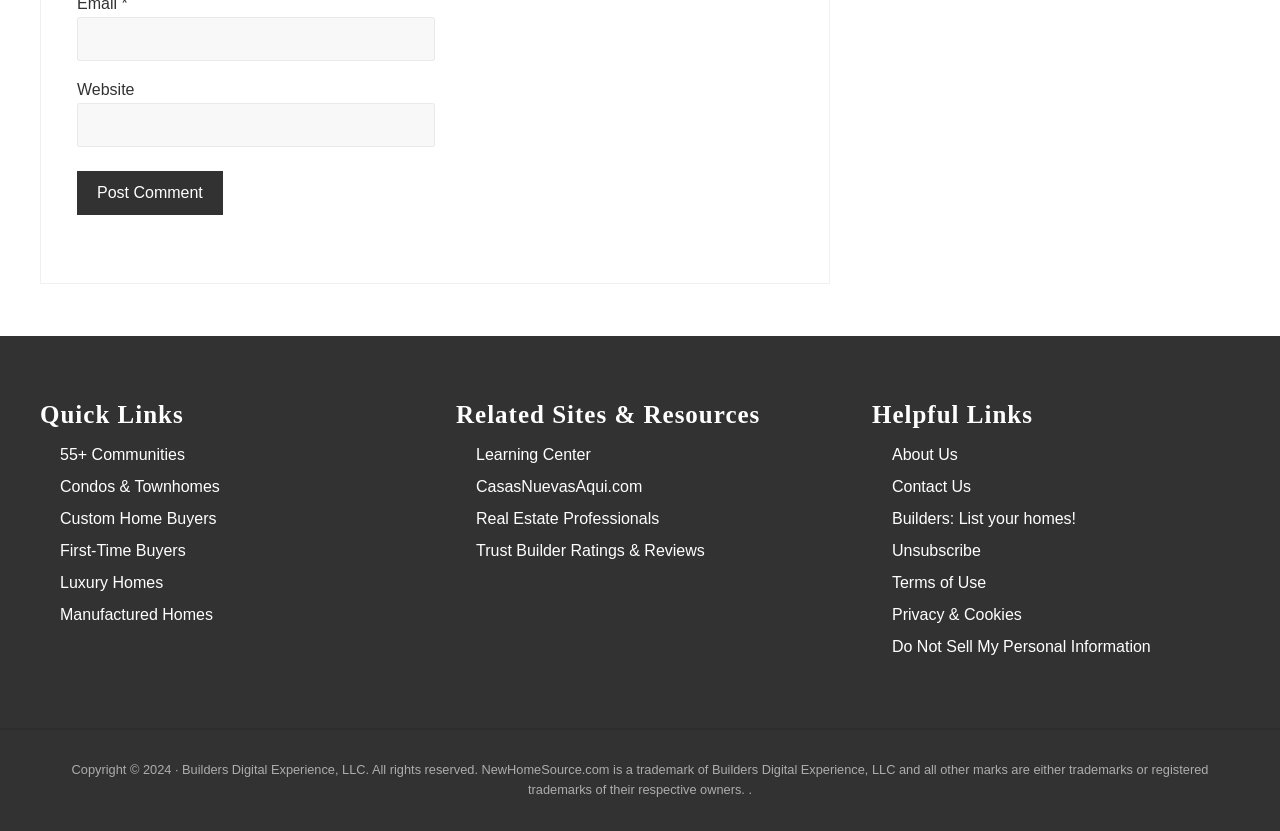Please determine the bounding box coordinates for the element that should be clicked to follow these instructions: "Learn more about Luxury Homes".

[0.047, 0.69, 0.127, 0.711]